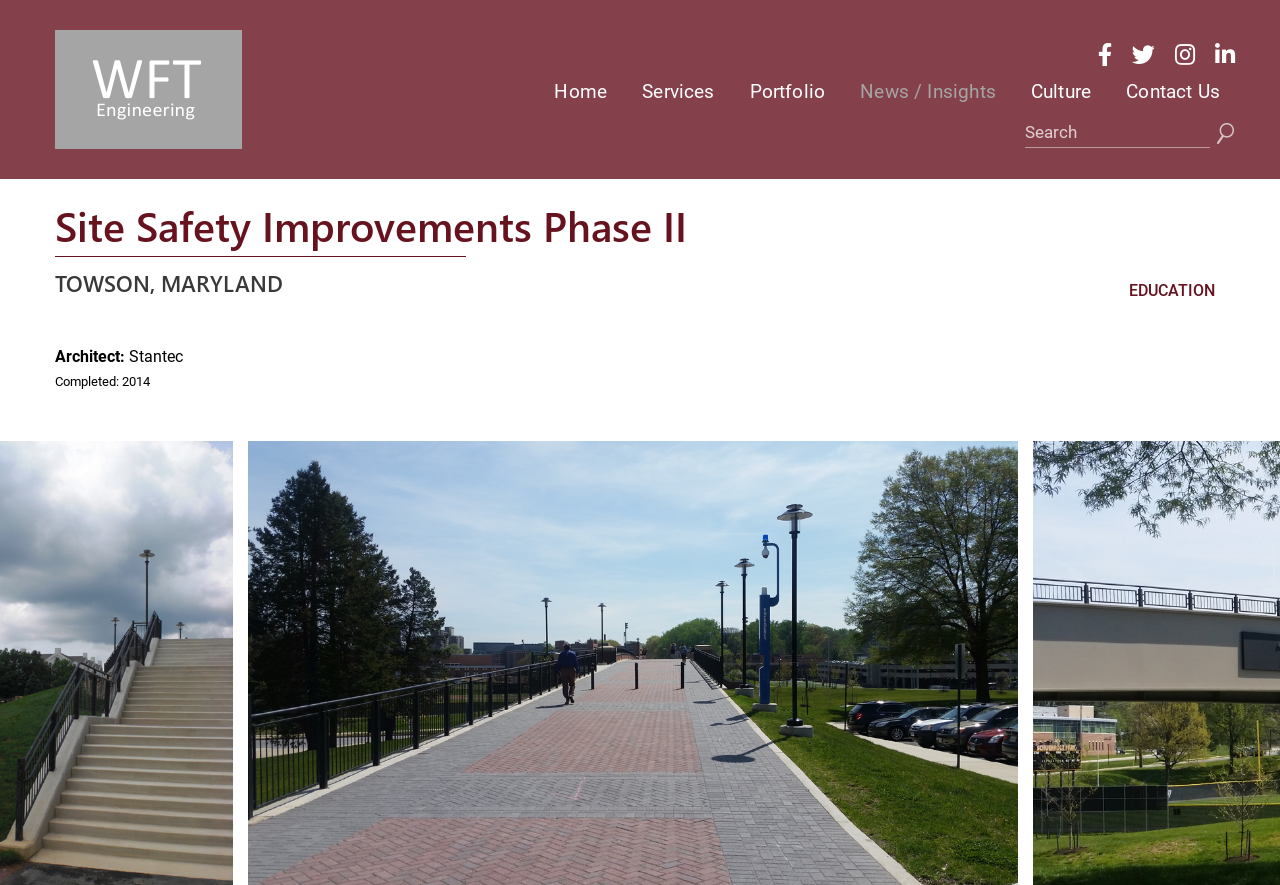Extract the bounding box coordinates for the described element: "parent_node: WFT Engineering title="WFT Engineering"". The coordinates should be represented as four float numbers between 0 and 1: [left, top, right, bottom].

[0.043, 0.034, 0.189, 0.168]